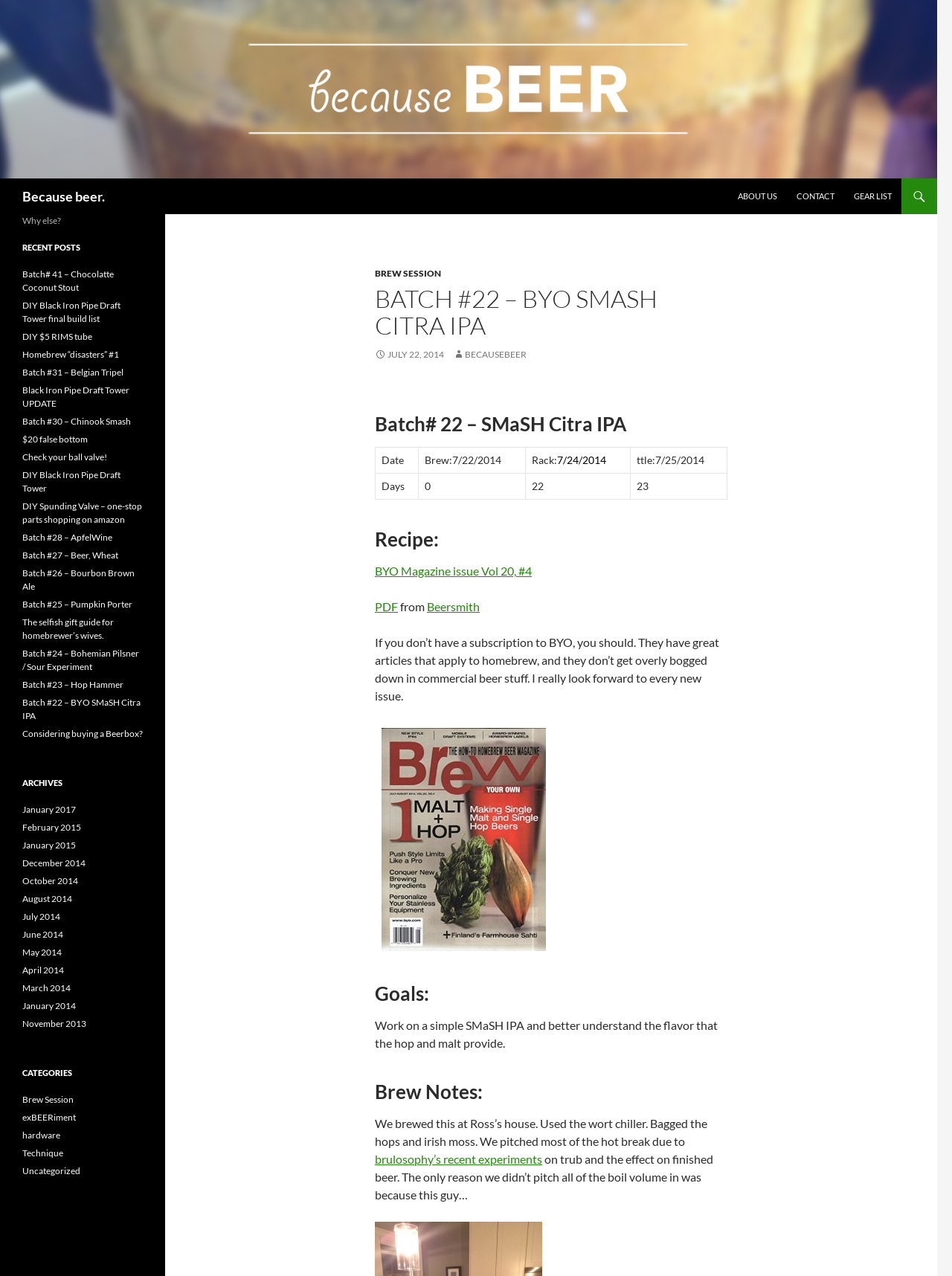Please look at the image and answer the question with a detailed explanation: How many days did the brew take?

The number of days can be found in the table under the 'Batch# 22 – SMaSH Citra IPA' heading, in the row with the 'Days' column, and the values are '0', '22', and '23'.